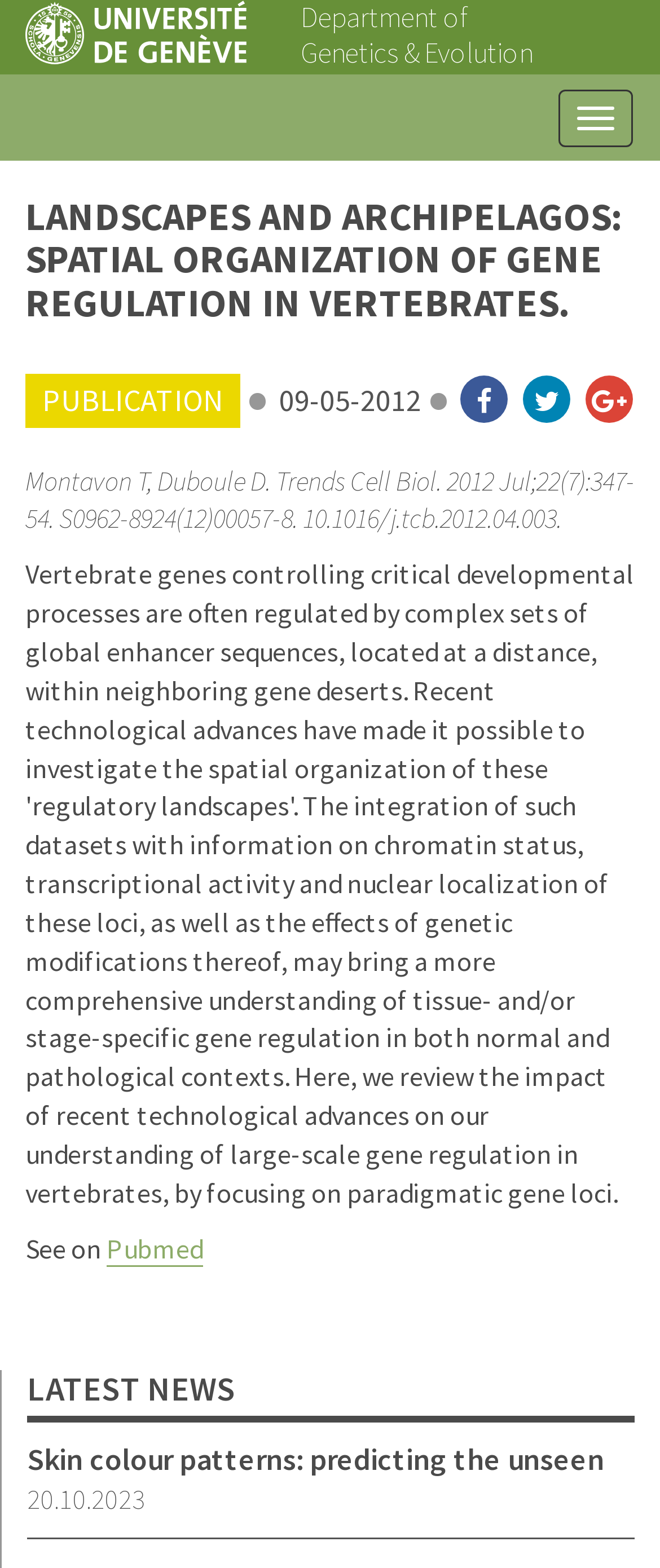Give the bounding box coordinates for this UI element: "alt="GenEv logo"". The coordinates should be four float numbers between 0 and 1, arranged as [left, top, right, bottom].

[0.038, 0.009, 0.374, 0.028]